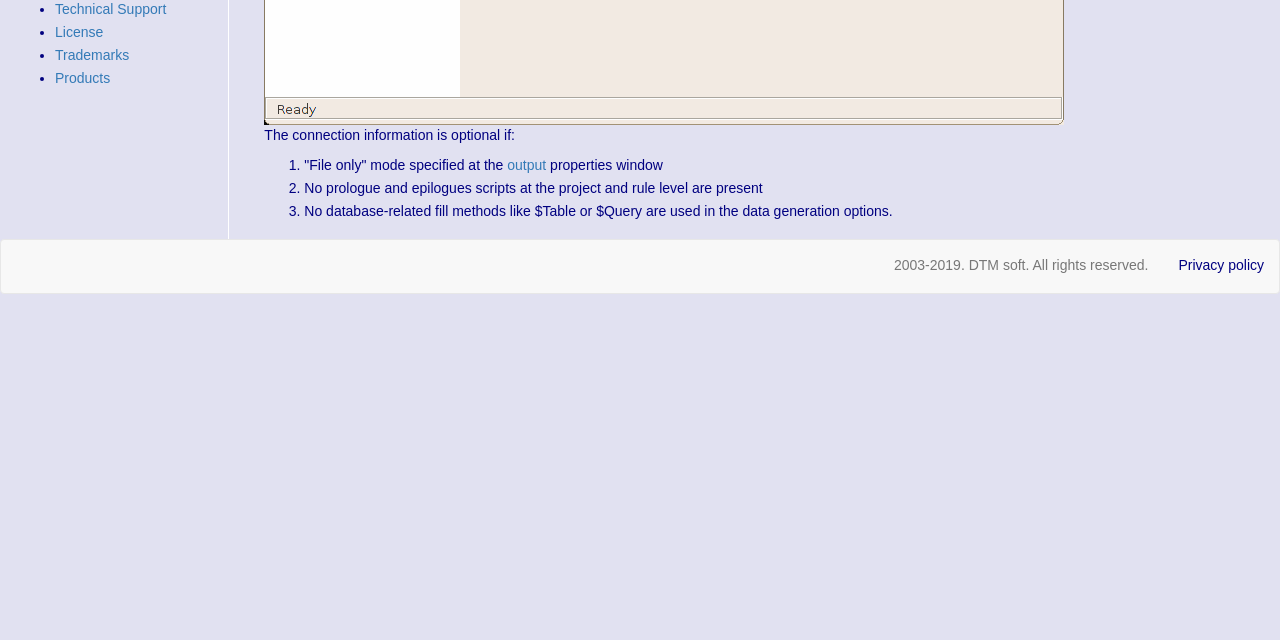Provide the bounding box coordinates of the UI element that matches the description: "Privacy policy".

[0.909, 0.376, 0.999, 0.454]